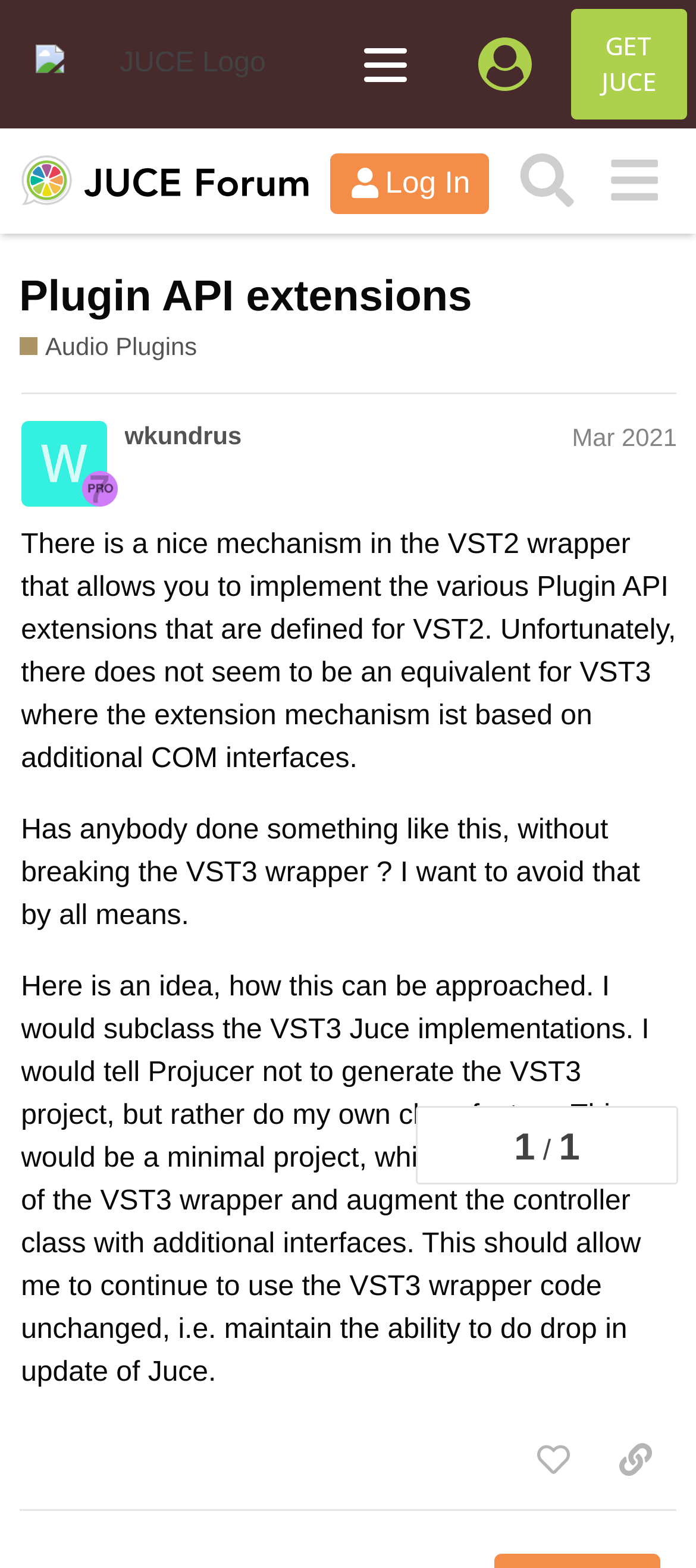Locate the bounding box coordinates of the area to click to fulfill this instruction: "Like the post". The bounding box should be presented as four float numbers between 0 and 1, in the order [left, top, right, bottom].

[0.736, 0.908, 0.854, 0.953]